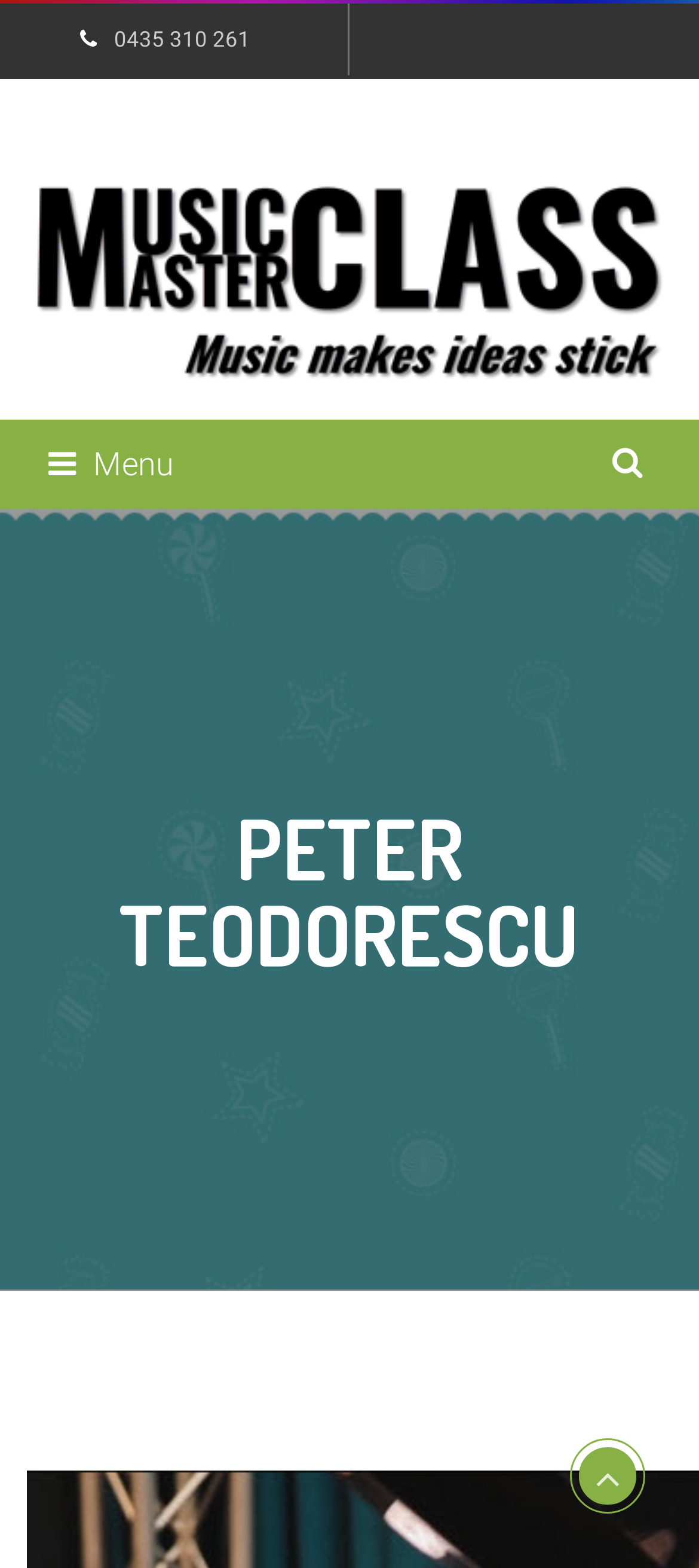Provide a thorough description of the webpage you see.

The webpage is about Peter Teodorescu's music master classes. At the top left corner, there is a phone number "0435 310 261" displayed. Below the phone number, there is a main logo that spans almost the entire width of the page. The logo is accompanied by a menu icon on the left and another icon on the right. 

Below the logo, the name "PETER TEODORESCU" is prominently displayed in a heading, taking up most of the page's width. At the bottom of the page, there is a small icon on the right side.